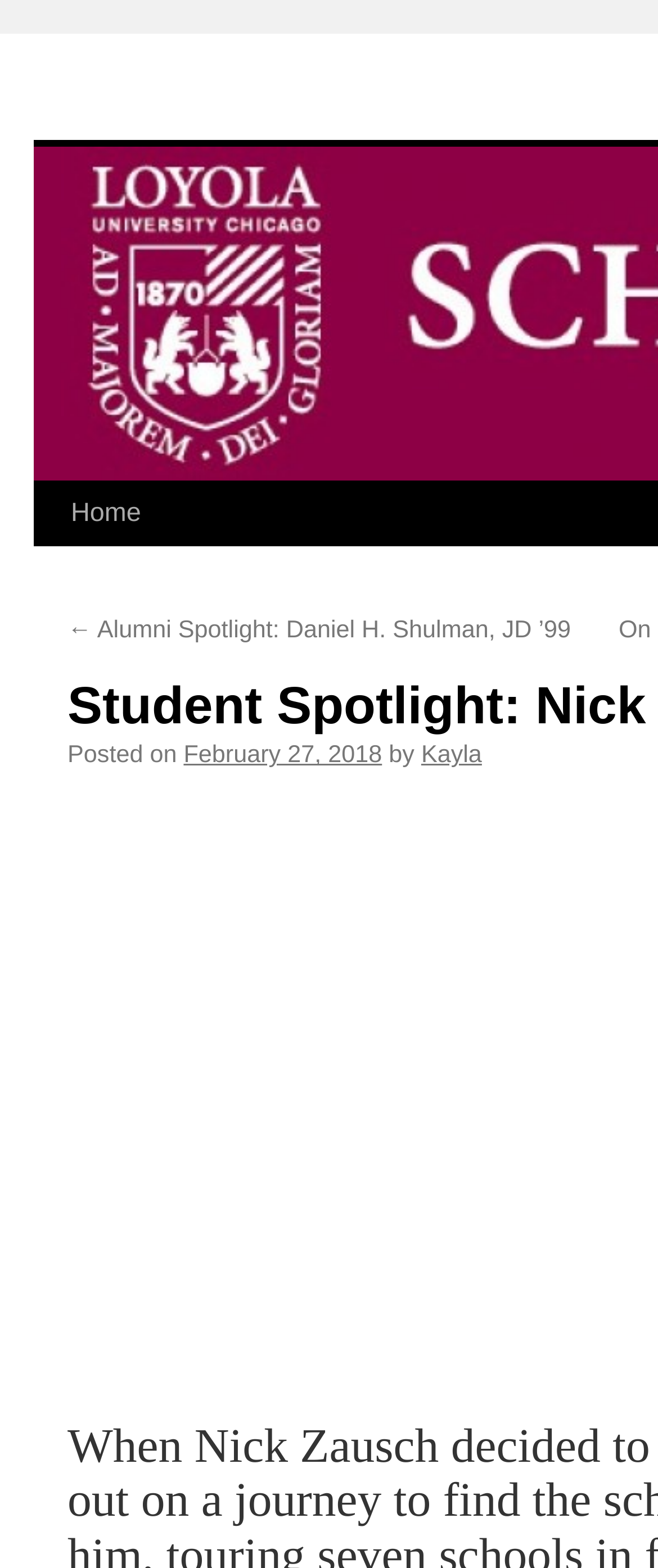Who is the author of the post?
Refer to the screenshot and deliver a thorough answer to the question presented.

I found the author of the post by looking at the text 'by' followed by a link with the name 'Kayla'.